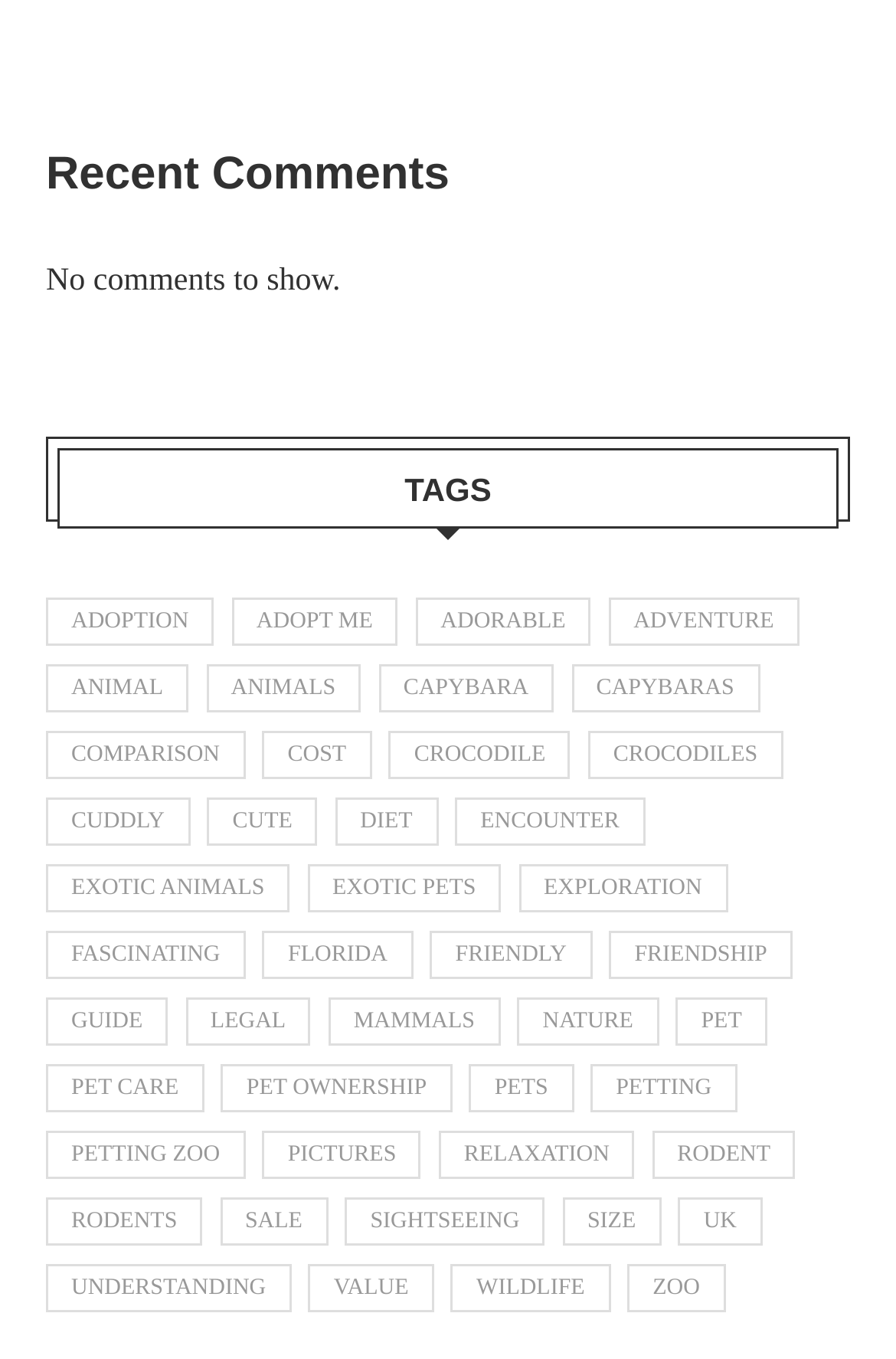How many items are associated with the 'Capybara' tag?
Refer to the image and provide a detailed answer to the question.

I found the link that says 'Capybara (418 items)' under the 'TAGS' heading, and it indicates that there are 418 items associated with this tag.